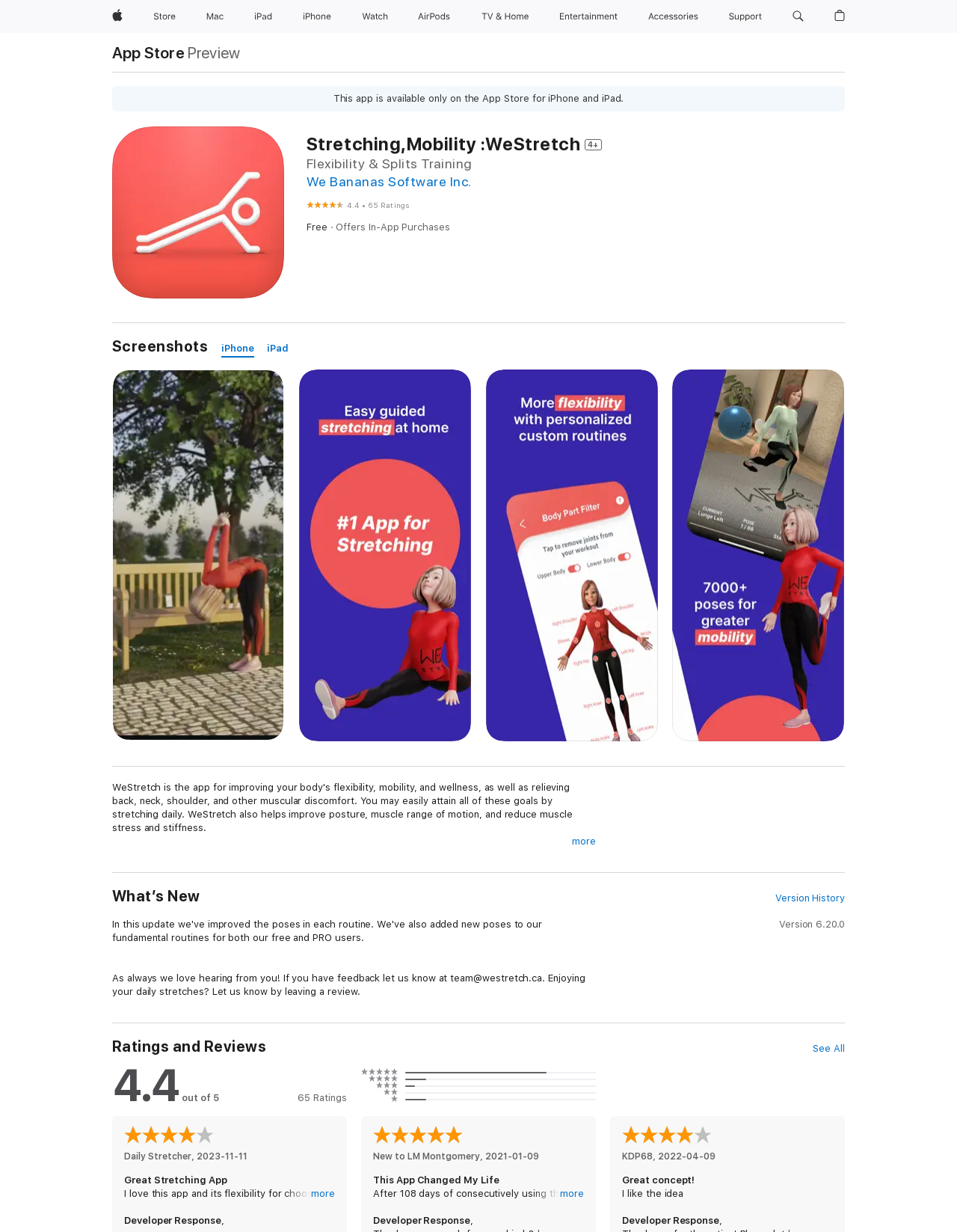Identify the bounding box for the UI element that is described as follows: "Version History".

[0.81, 0.724, 0.883, 0.735]